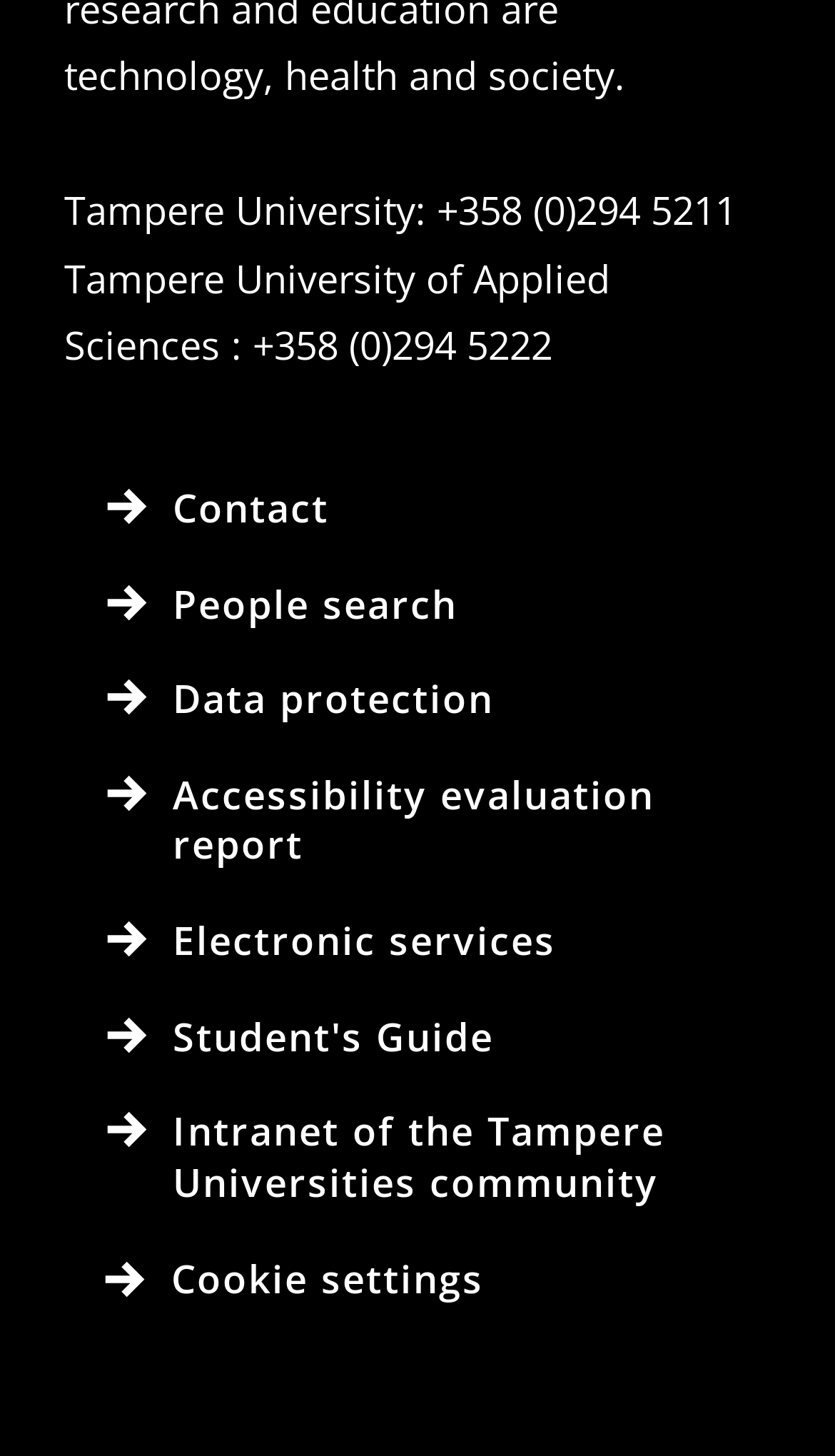Kindly provide the bounding box coordinates of the section you need to click on to fulfill the given instruction: "View Electronic services".

[0.077, 0.614, 0.923, 0.679]